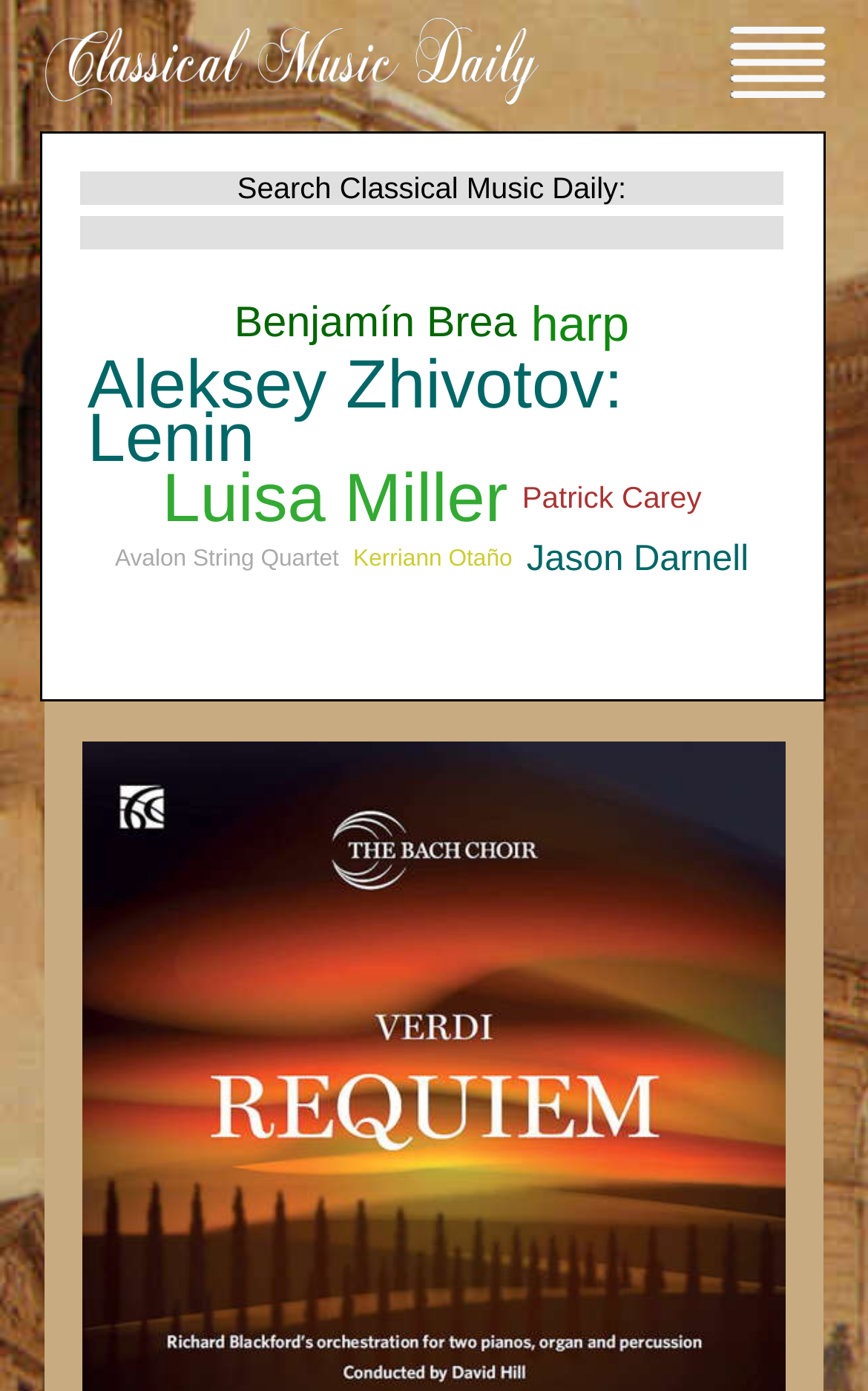What is the purpose of the textbox?
From the screenshot, provide a brief answer in one word or phrase.

Search